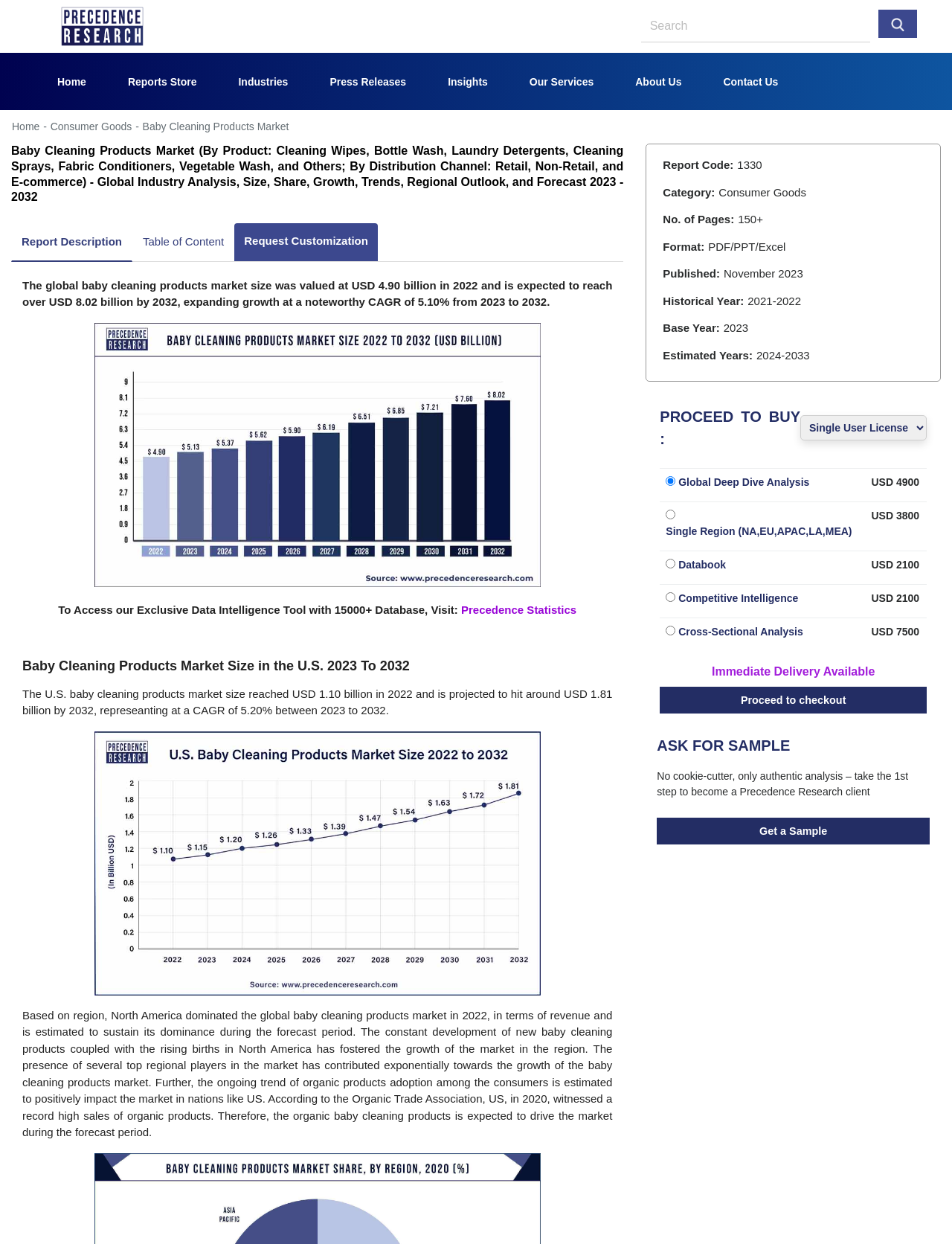Locate the bounding box coordinates of the element's region that should be clicked to carry out the following instruction: "Search for a report". The coordinates need to be four float numbers between 0 and 1, i.e., [left, top, right, bottom].

[0.673, 0.008, 0.914, 0.034]